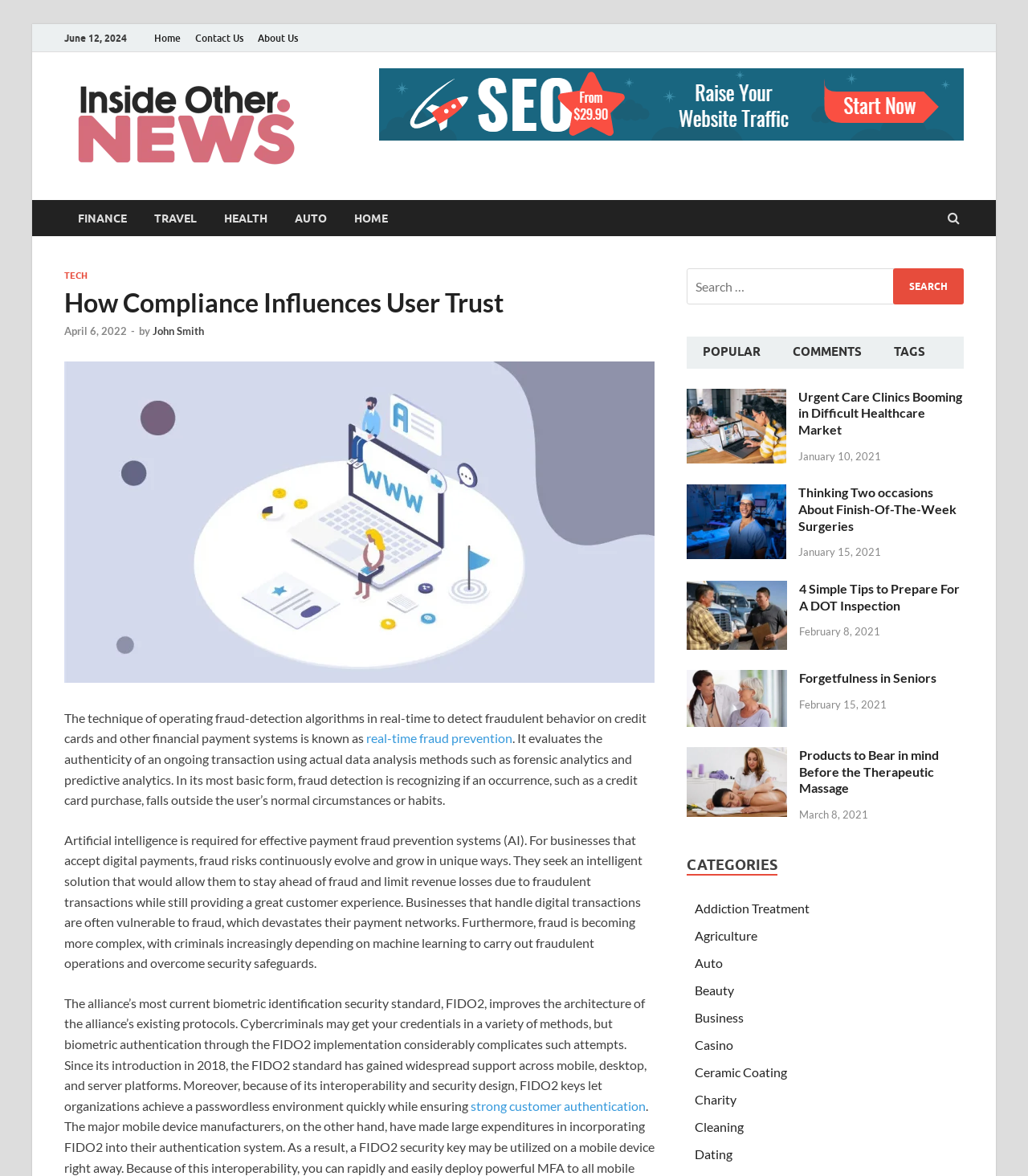Please find the bounding box coordinates for the clickable element needed to perform this instruction: "Click on the 'Home' link".

[0.143, 0.02, 0.183, 0.044]